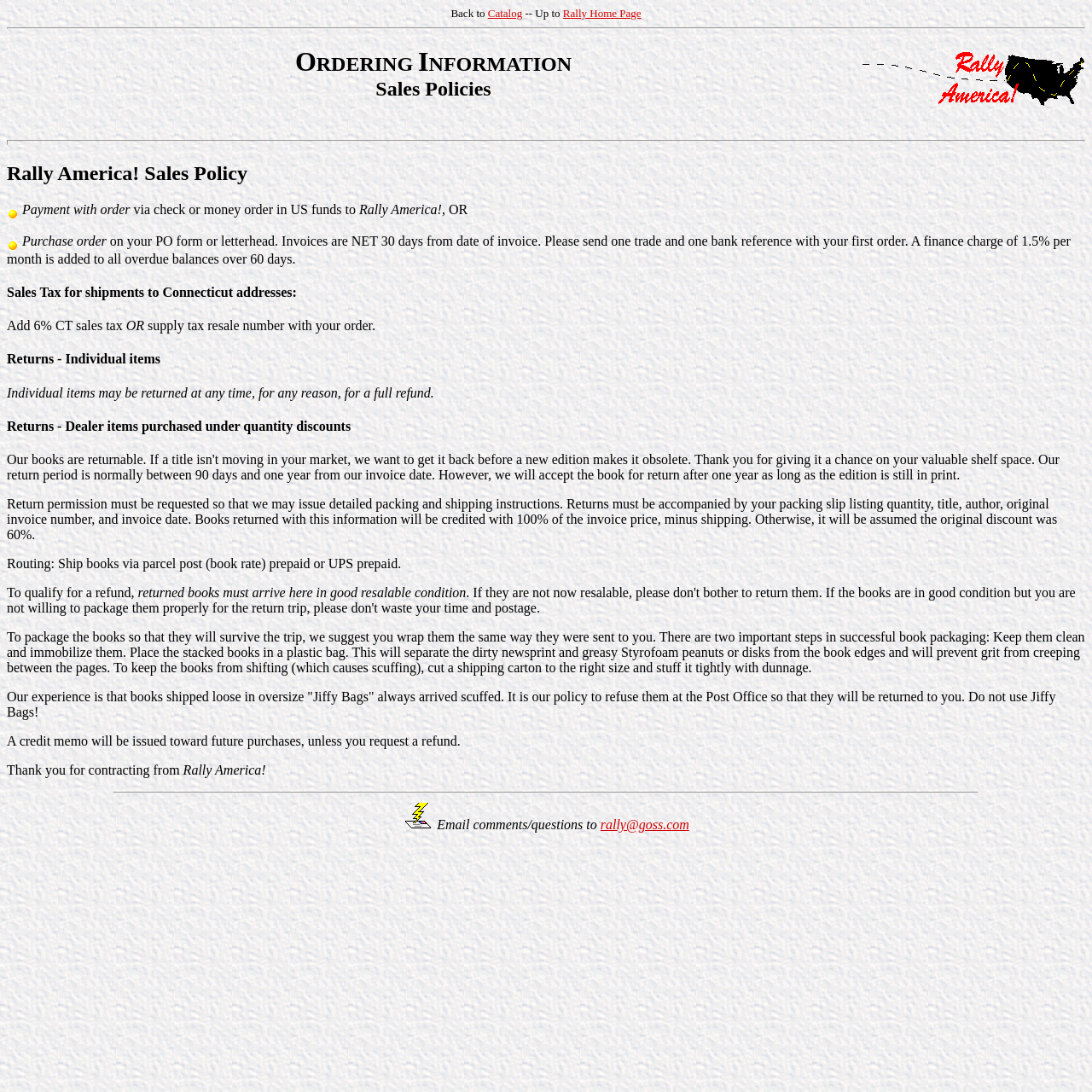What is the email address to send comments or questions to?
With the help of the image, please provide a detailed response to the question.

At the bottom of the webpage, under the 'Email comments/questions to' section, the email address 'rally@goss.com' is provided.